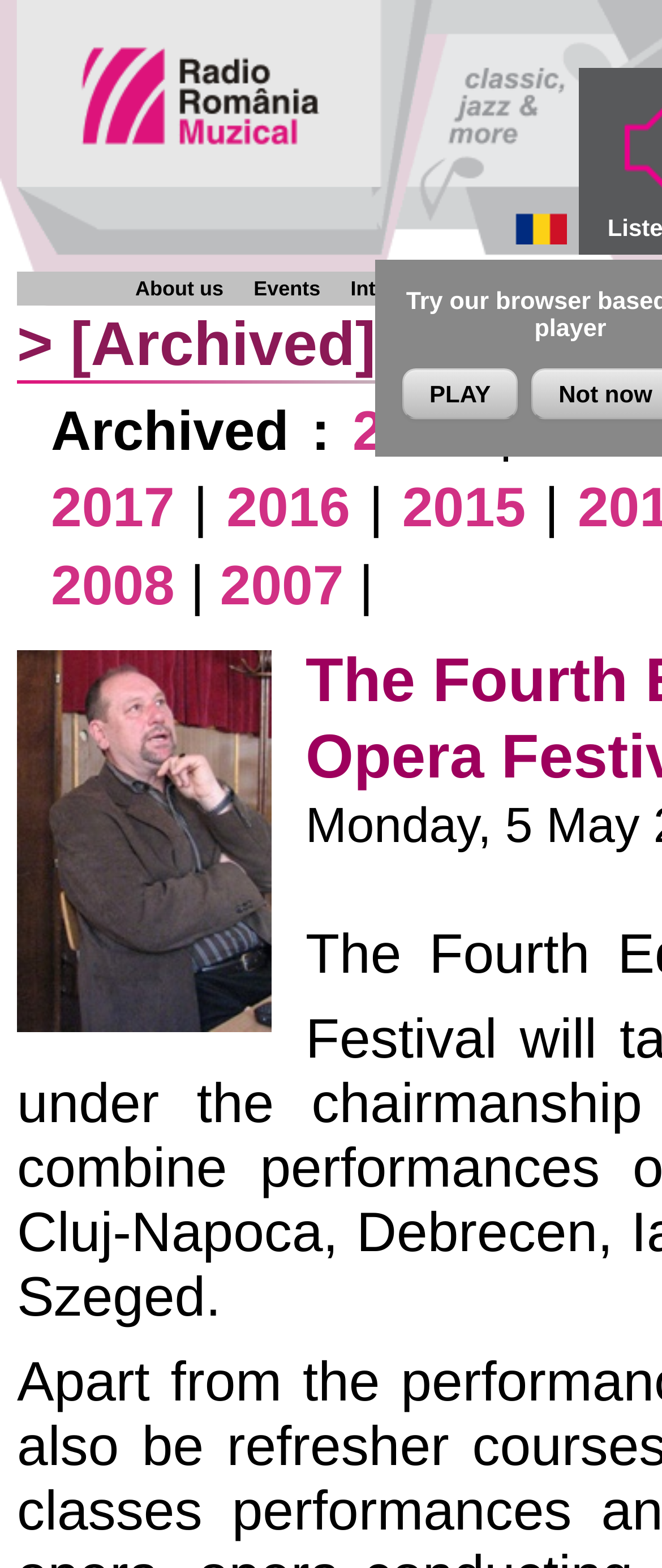What is the text above the 'PLAY' button?
Please provide a single word or phrase as your answer based on the screenshot.

Archived :